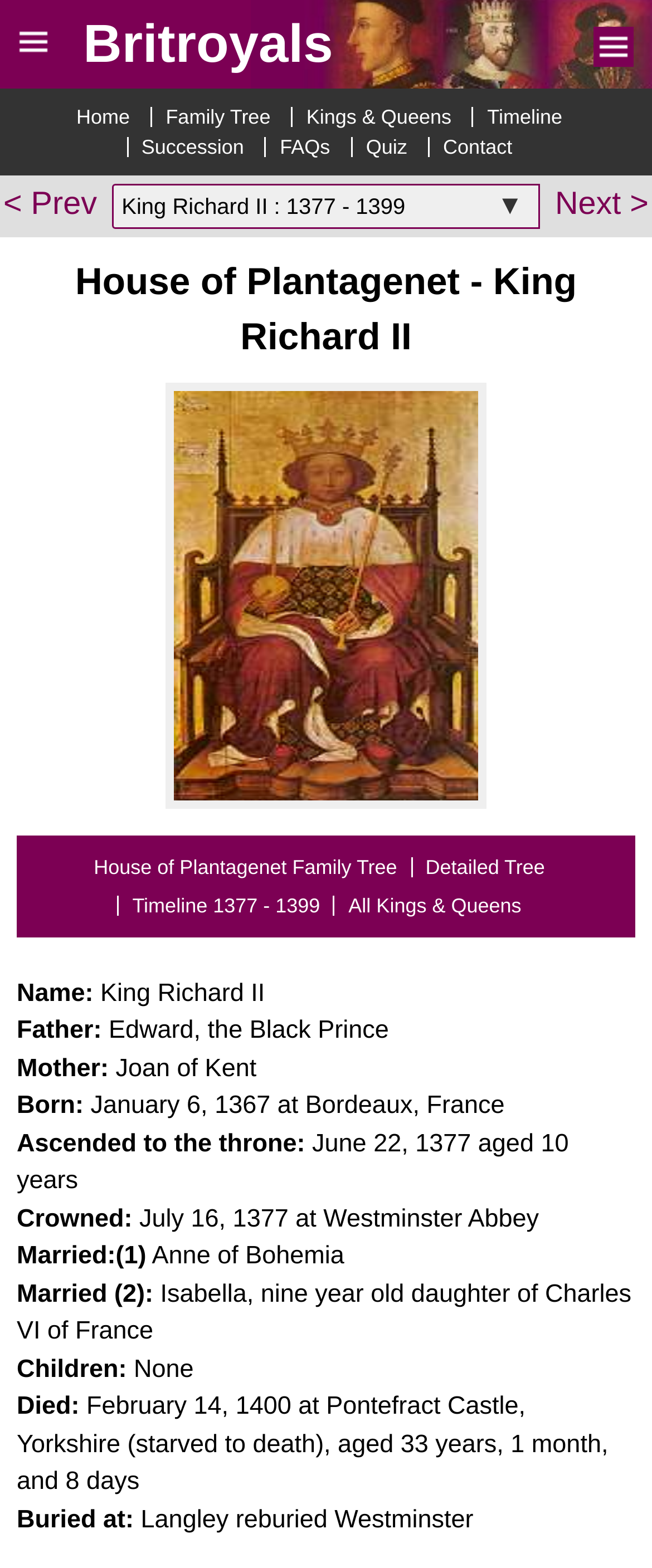Determine the bounding box coordinates of the section to be clicked to follow the instruction: "View the 'Family Tree'". The coordinates should be given as four float numbers between 0 and 1, formatted as [left, top, right, bottom].

[0.144, 0.547, 0.63, 0.56]